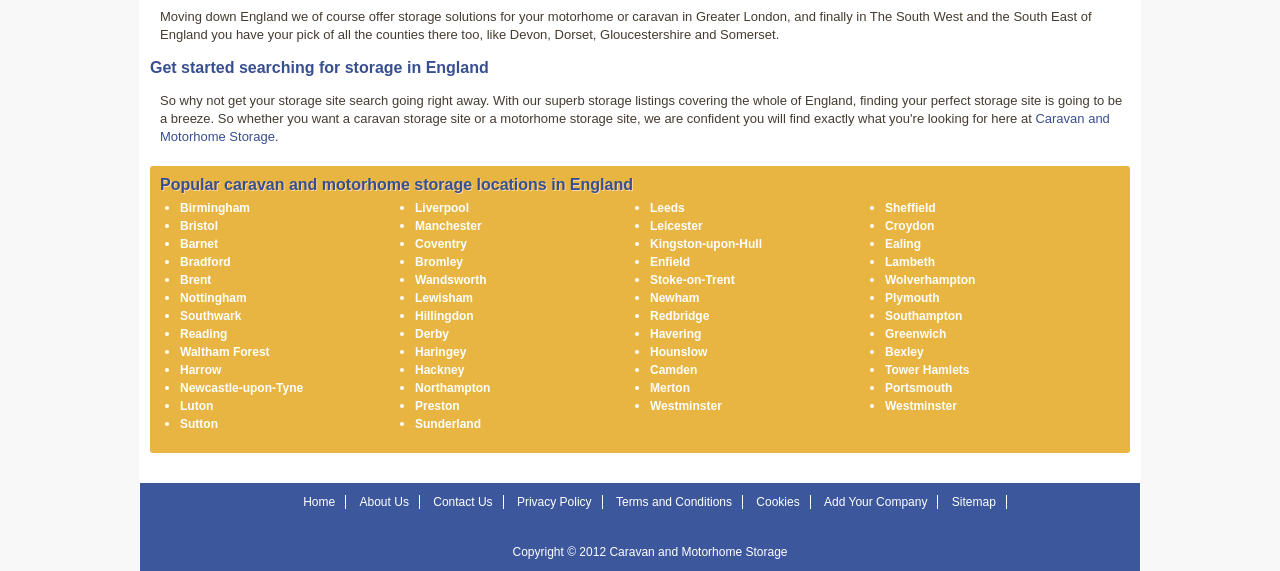Locate the bounding box coordinates of the element that should be clicked to execute the following instruction: "Check caravan storage in Nottingham".

[0.141, 0.51, 0.193, 0.534]